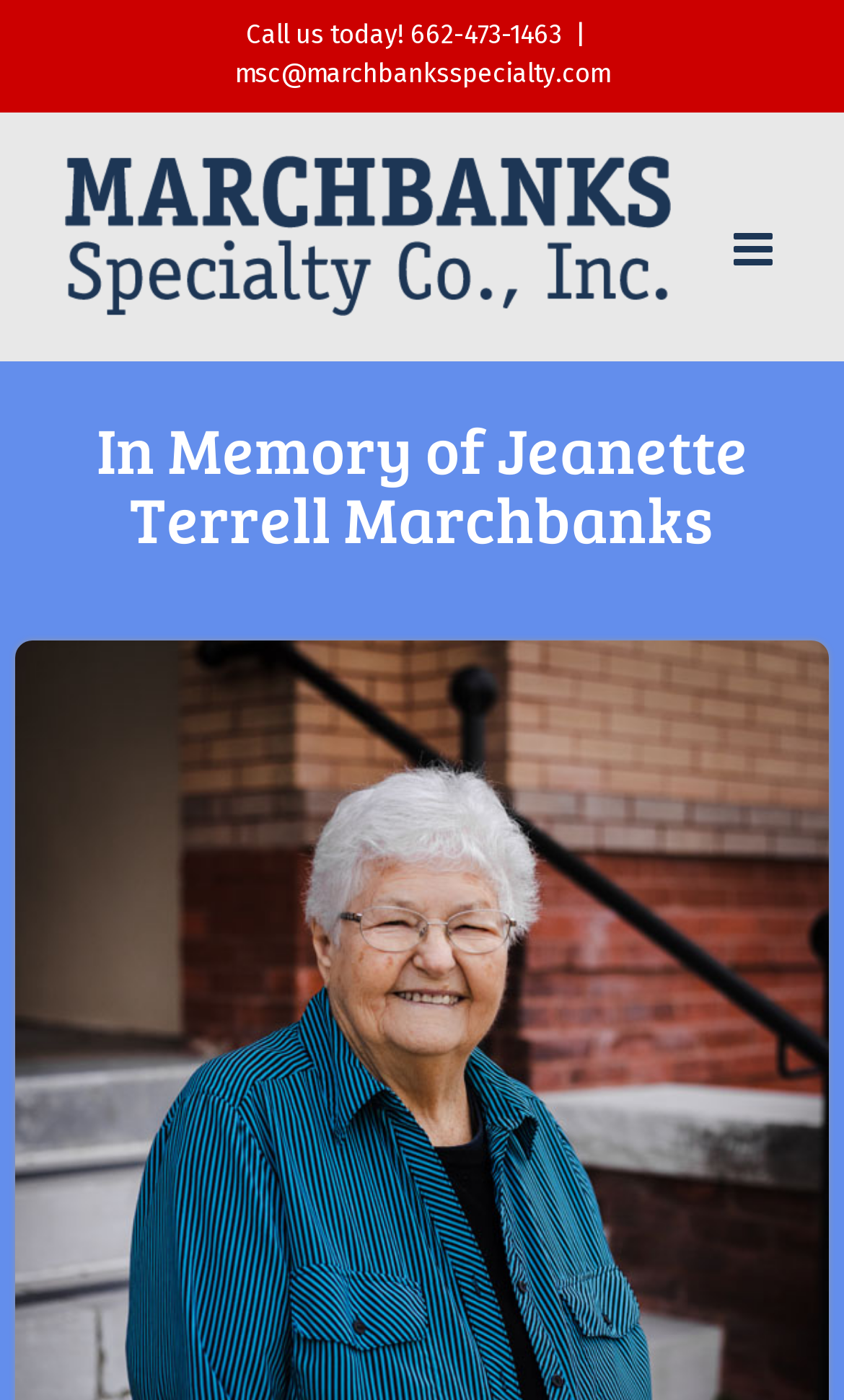What is the company name associated with this webpage?
Provide a well-explained and detailed answer to the question.

I found the company name by looking at the logo element that says 'Marchbanks Specialty Co., Inc. Logo' and also by looking at the root element that says 'In Memory | Marchbanks Specialty Co., Inc.'.